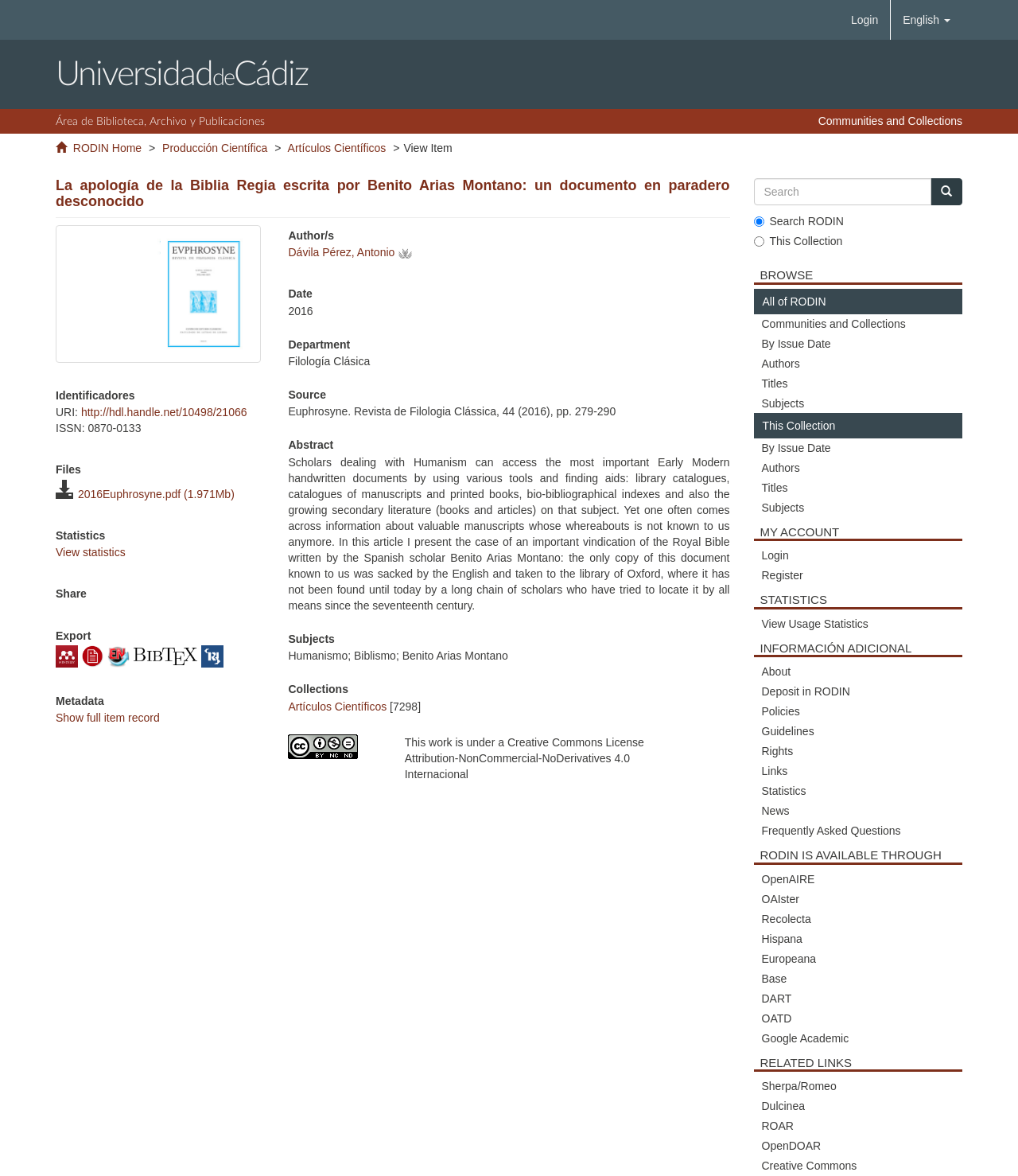Explain the webpage's design and content in an elaborate manner.

This webpage is about a scholarly article titled "La apología de la Biblia Regia escrita por Benito Arias Montano: un documento en paradero desconocido" (The Apology of the Royal Bible written by Benito Arias Montano: a document of unknown whereabouts). 

At the top of the page, there are several links and buttons, including "Login", "English", and "Universidad de Cádiz". Below these, there are links to "Área de Biblioteca, Archivo y Publicaciones", "Communities and Collections", and "RODIN Home". 

The main content of the page is divided into several sections. The first section displays a thumbnail image and provides metadata about the article, including identifiers, files, and statistics. 

The next section is about the article's authors, with a link to "Dávila Pérez, Antonio" and an image of the authority "UCA". 

Following this, there are sections for the article's date, department, source, and abstract. The abstract is a lengthy text that discusses the importance of accessing handwritten documents from the Early Modern period and presents the case of a lost manuscript written by Benito Arias Montano. 

Further down, there are sections for subjects, collections, and a Creative Commons license. 

On the right side of the page, there is a search box with a "Go" button and options to search RODIN or the current collection. Below this, there are links to browse all of RODIN, communities and collections, and various categories such as issue date, authors, titles, and subjects. Finally, there is a section for "MY ACCOUNT" with links to login and register.